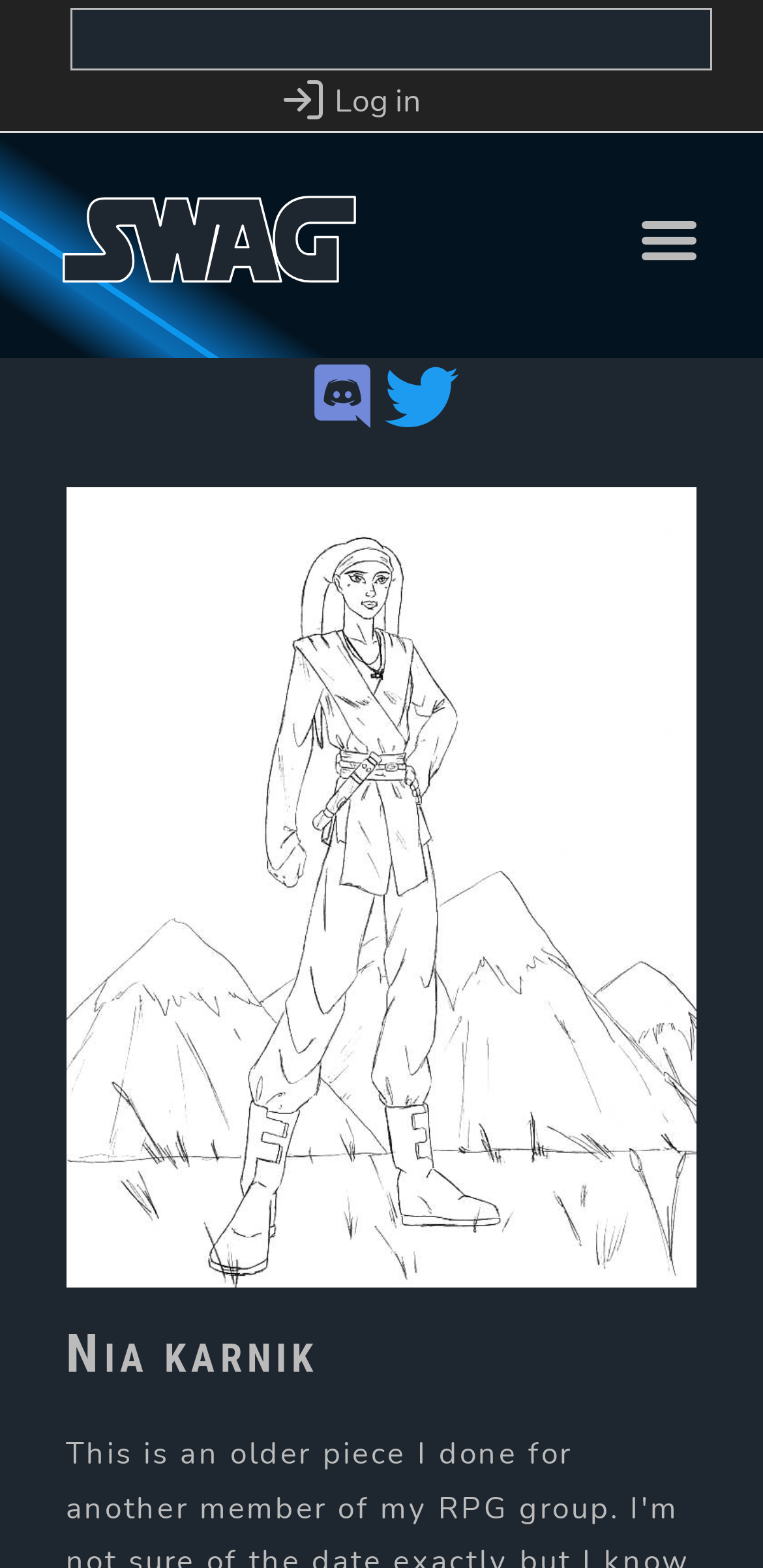How many social media links are there?
Provide an in-depth answer to the question, covering all aspects.

There are two social media links on the page, one for Discord and one for Twitter, which can be found in the middle section of the page.